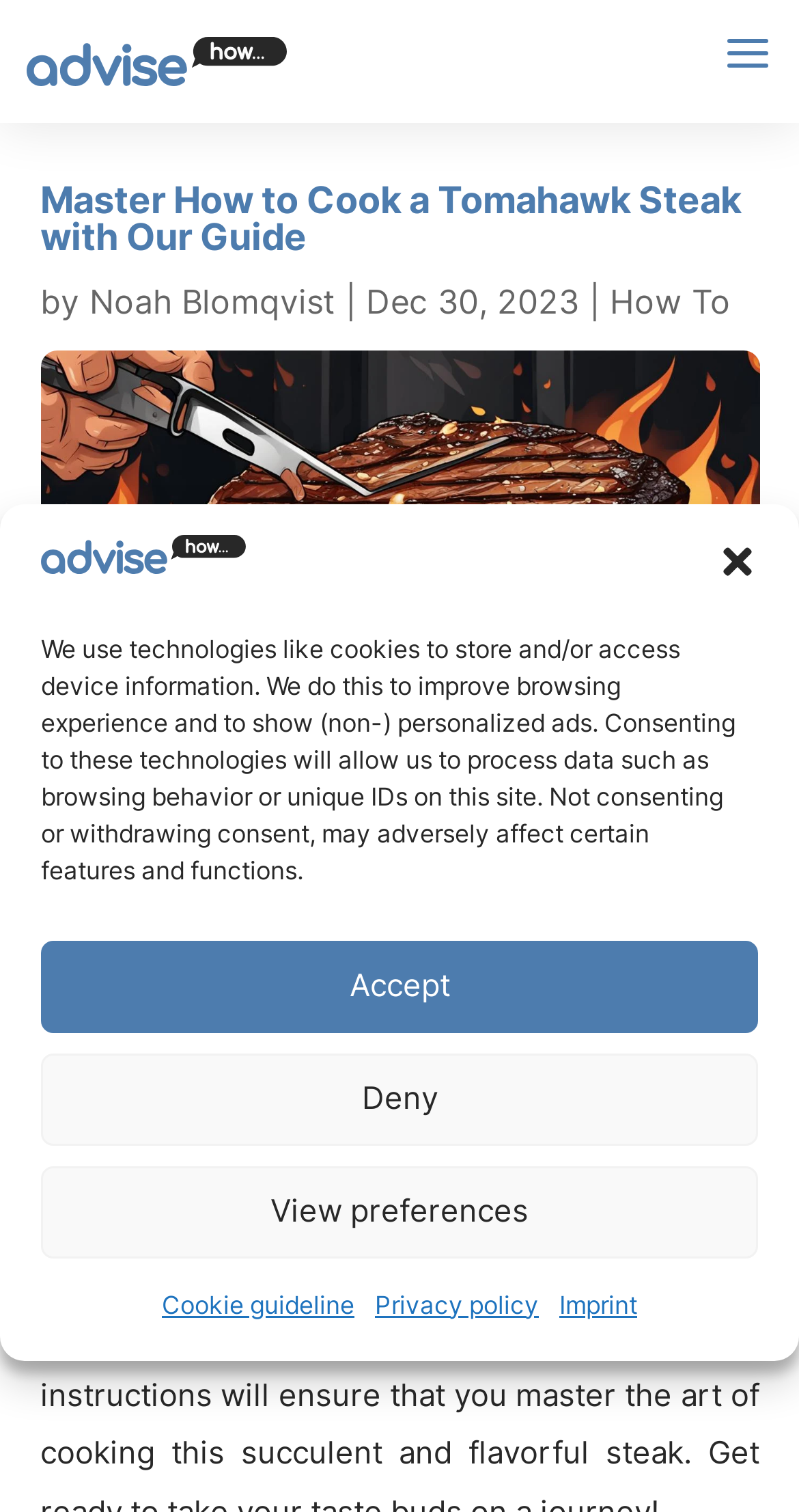Using the format (top-left x, top-left y, bottom-right x, bottom-right y), provide the bounding box coordinates for the described UI element. All values should be floating point numbers between 0 and 1: alt="advisehow.com // How to..."

[0.033, 0.026, 0.36, 0.052]